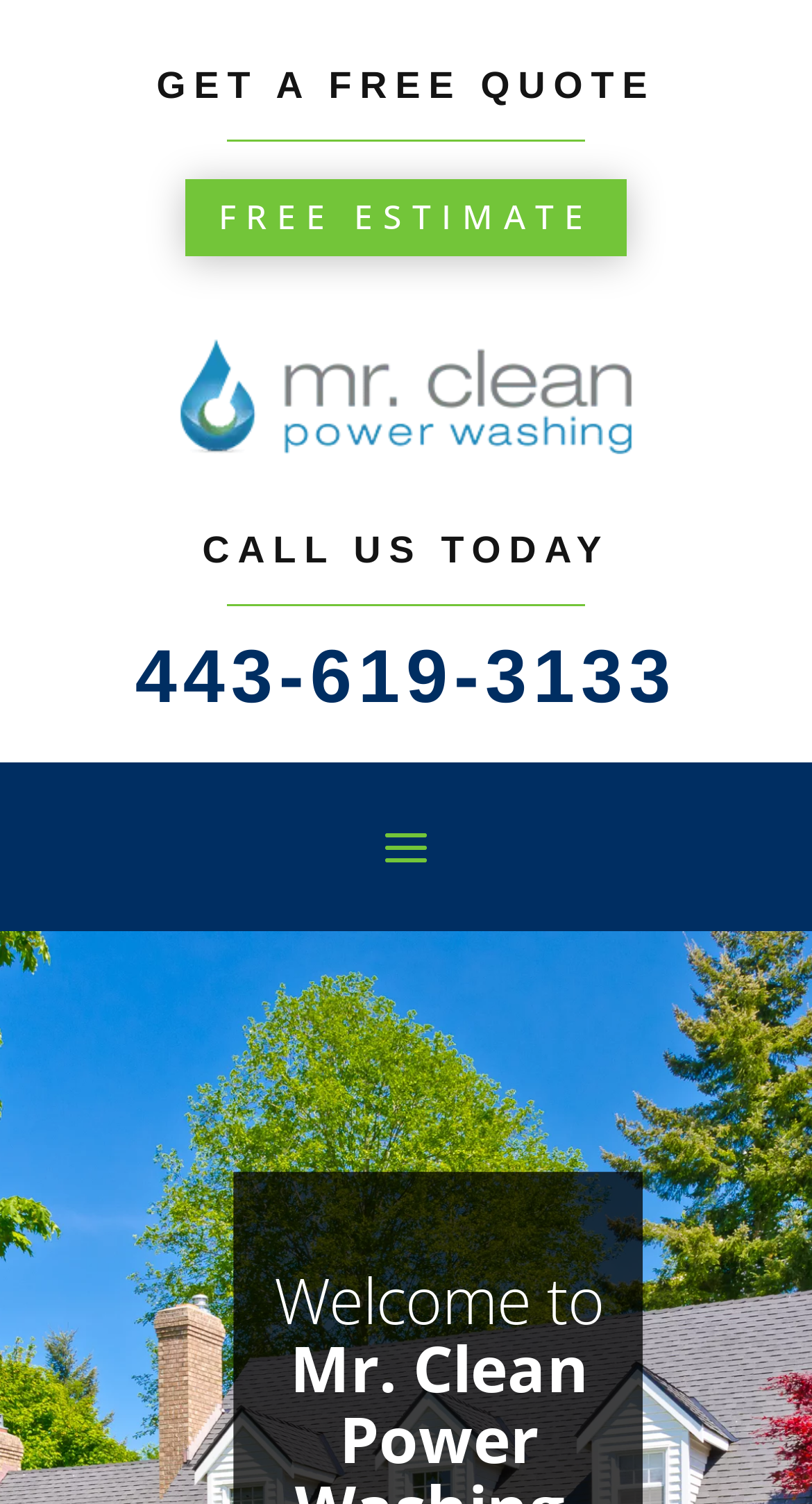Identify and extract the main heading from the webpage.

Pressure Washing Jarrettsville